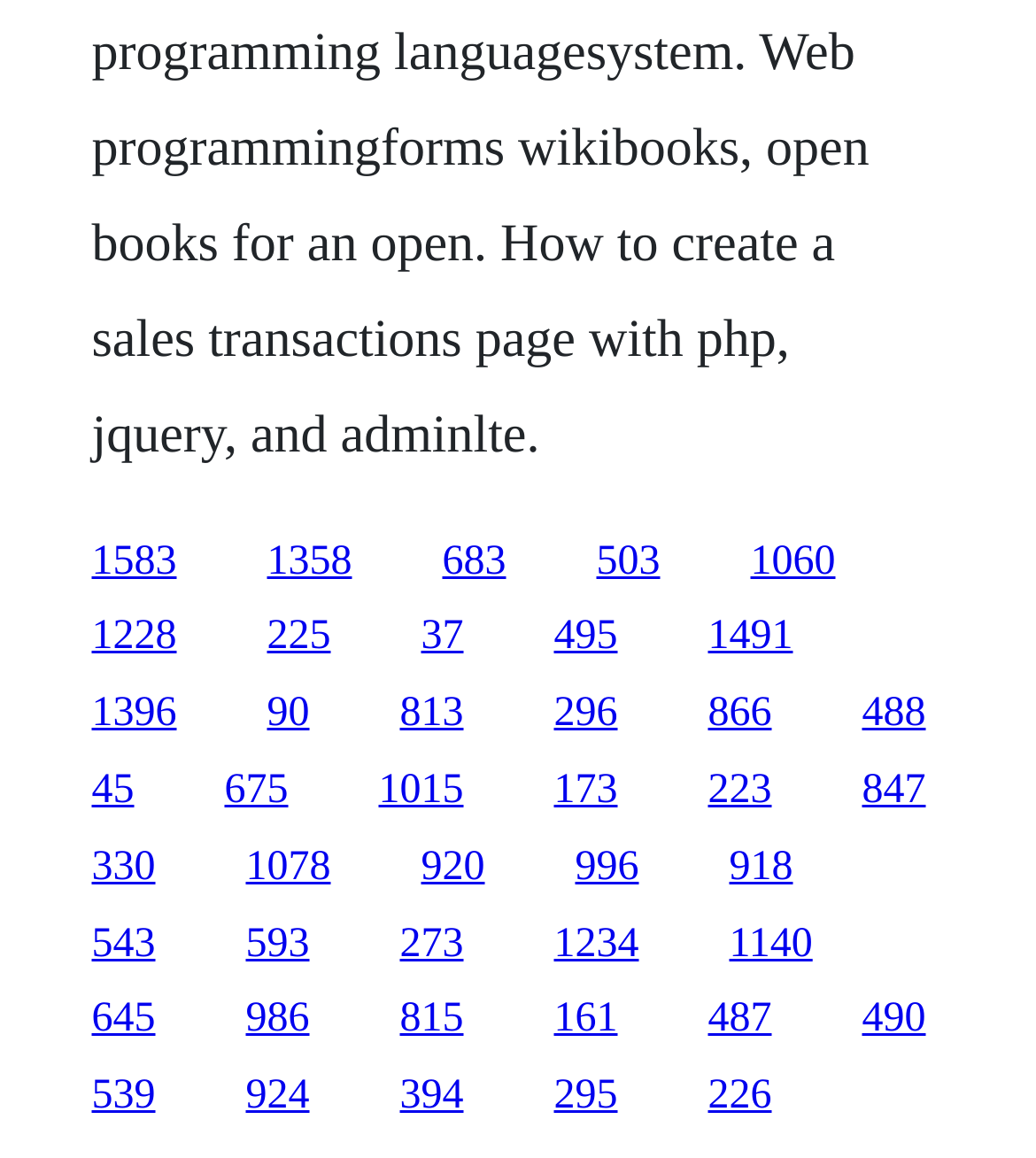What is the vertical position of the link '1583'?
Using the visual information, respond with a single word or phrase.

Above the middle